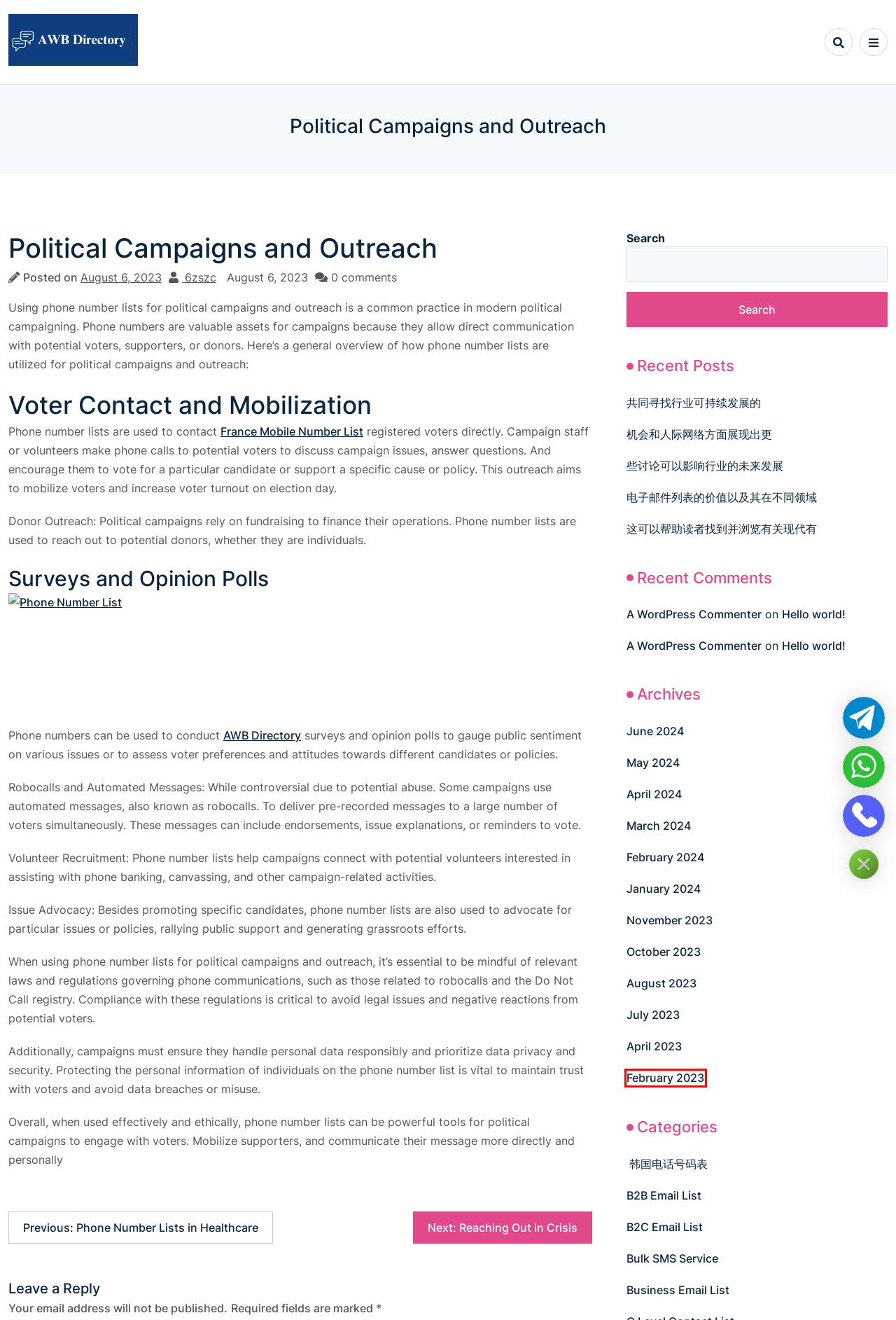Observe the screenshot of a webpage with a red bounding box around an element. Identify the webpage description that best fits the new page after the element inside the bounding box is clicked. The candidates are:
A. April 2024 - AWB Directory
B. November 2023 - AWB Directory
C. Bulk SMS Service Archives - AWB Directory
D. March 2024 - AWB Directory
E. June 2024 - AWB Directory
F. February 2023 - AWB Directory
G. July 2023 - AWB Directory
H. B2B Email List Archives - AWB Directory

F